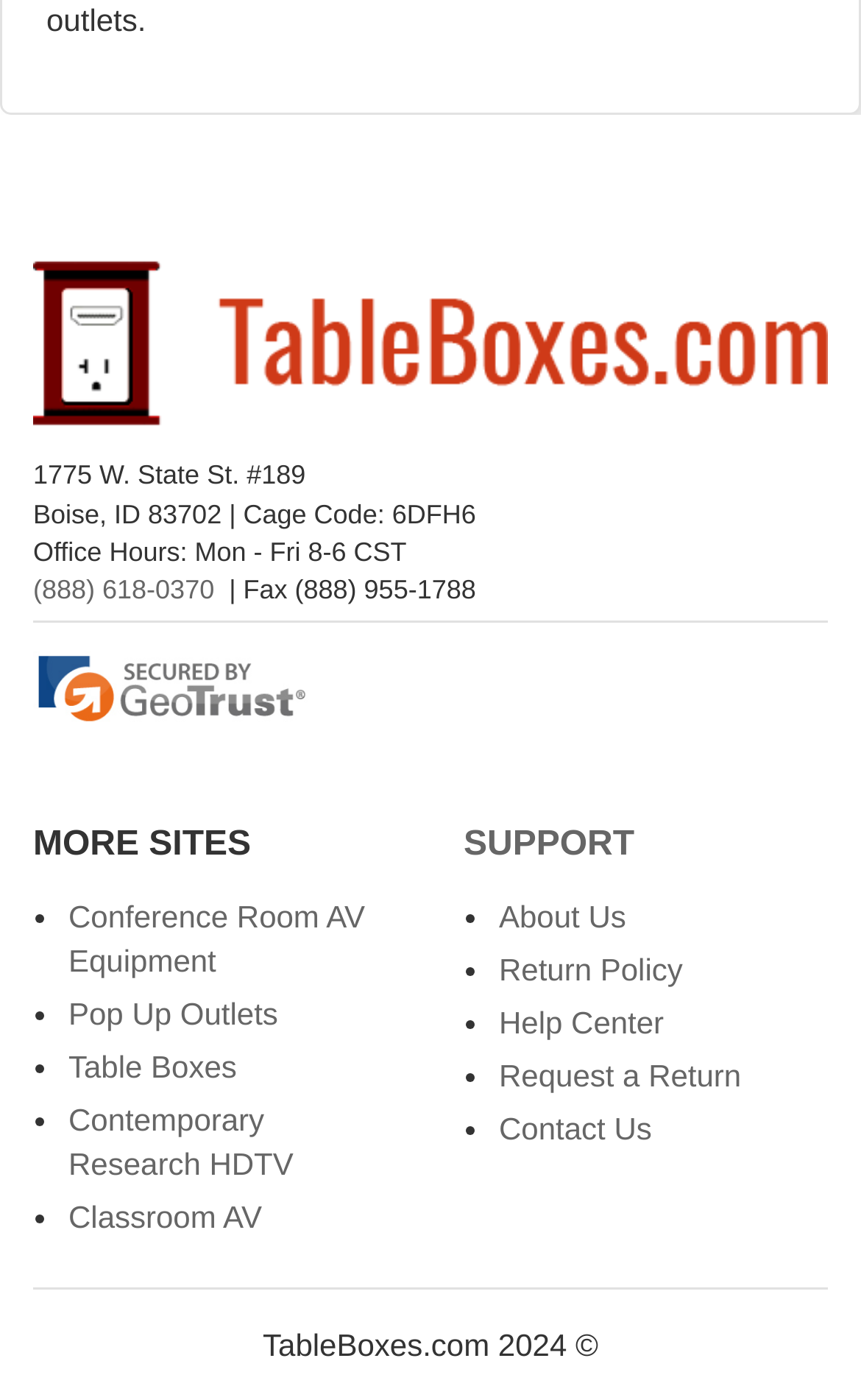Identify the bounding box coordinates necessary to click and complete the given instruction: "visit the SUPPORT page".

[0.538, 0.59, 0.737, 0.617]